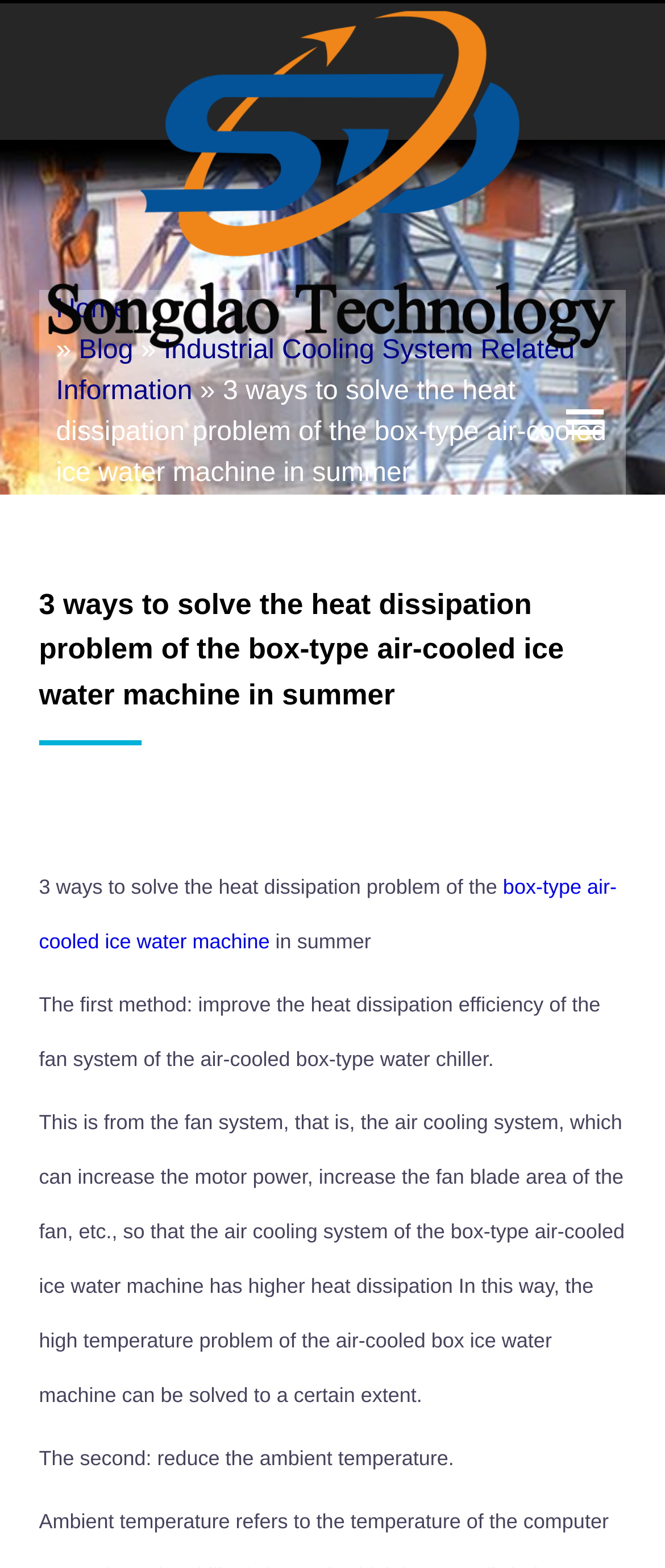Determine the bounding box coordinates of the element's region needed to click to follow the instruction: "go to Home". Provide these coordinates as four float numbers between 0 and 1, formatted as [left, top, right, bottom].

[0.084, 0.186, 0.194, 0.204]